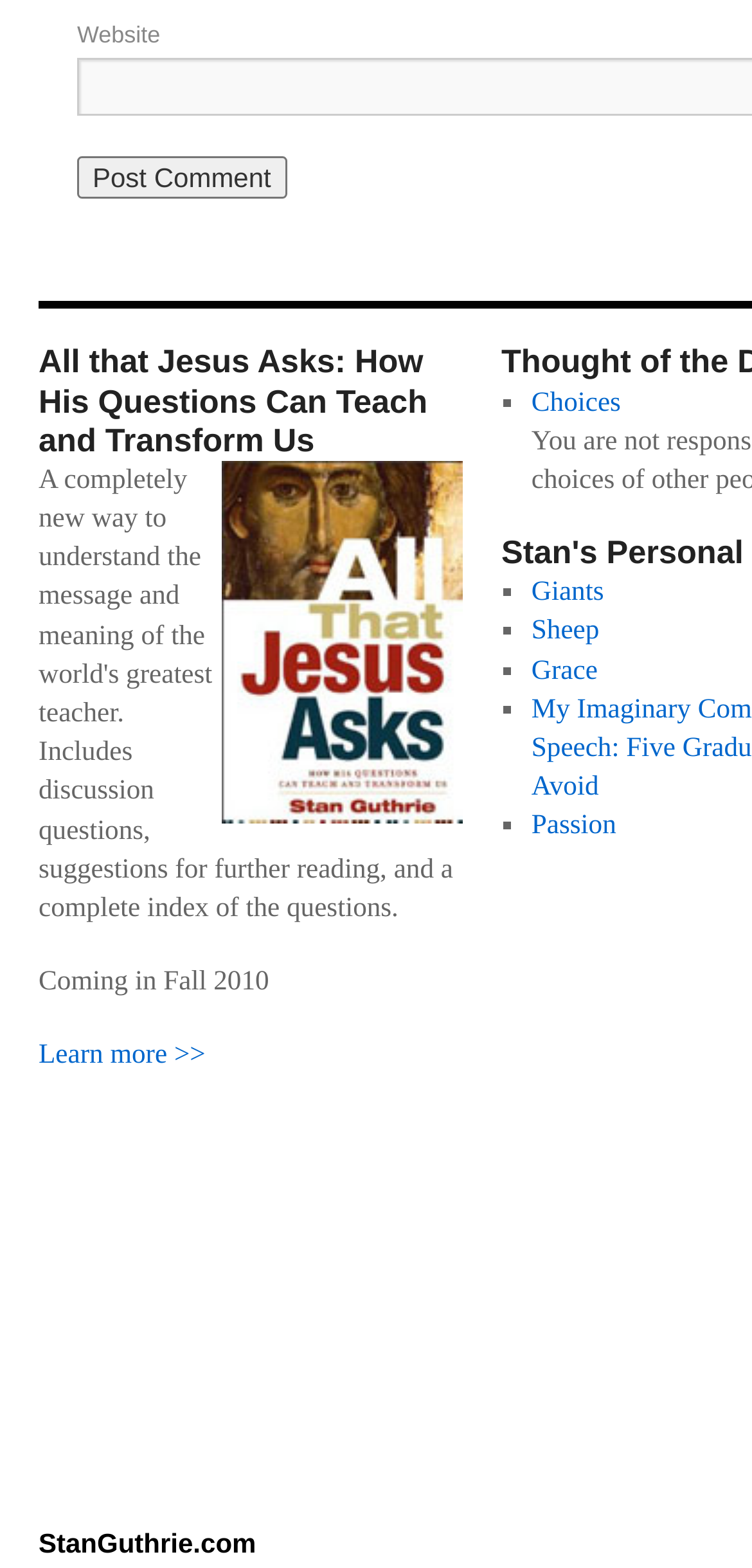Kindly determine the bounding box coordinates for the area that needs to be clicked to execute this instruction: "Visit StanGuthrie.com".

[0.051, 0.974, 0.341, 0.993]